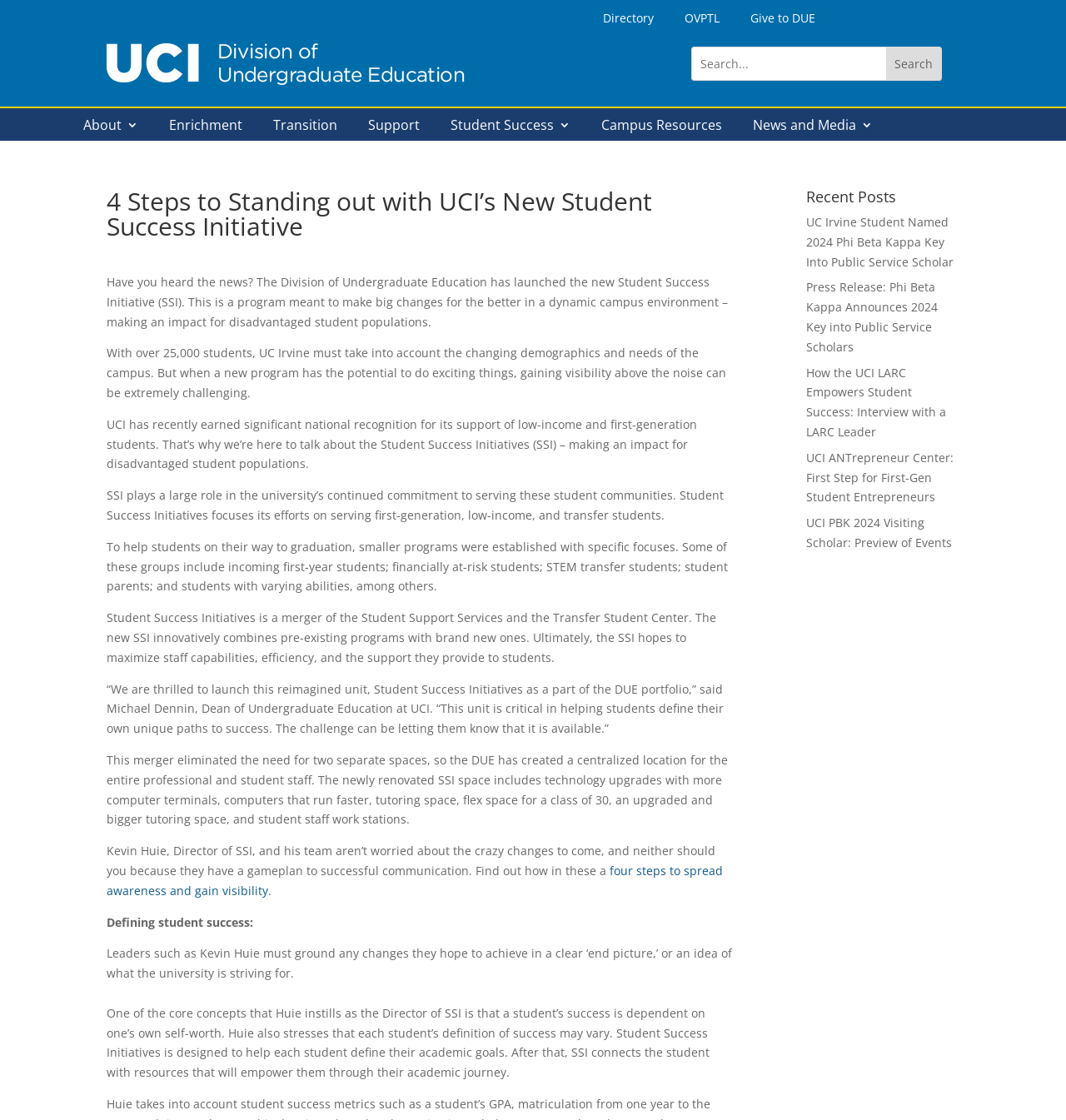What is the name of the university?
Based on the visual details in the image, please answer the question thoroughly.

The university's name is mentioned in the link 'UCI Division of Undergraduate Education' and also in the text 'UC Irvine must take into account the changing demographics and needs of the campus.'